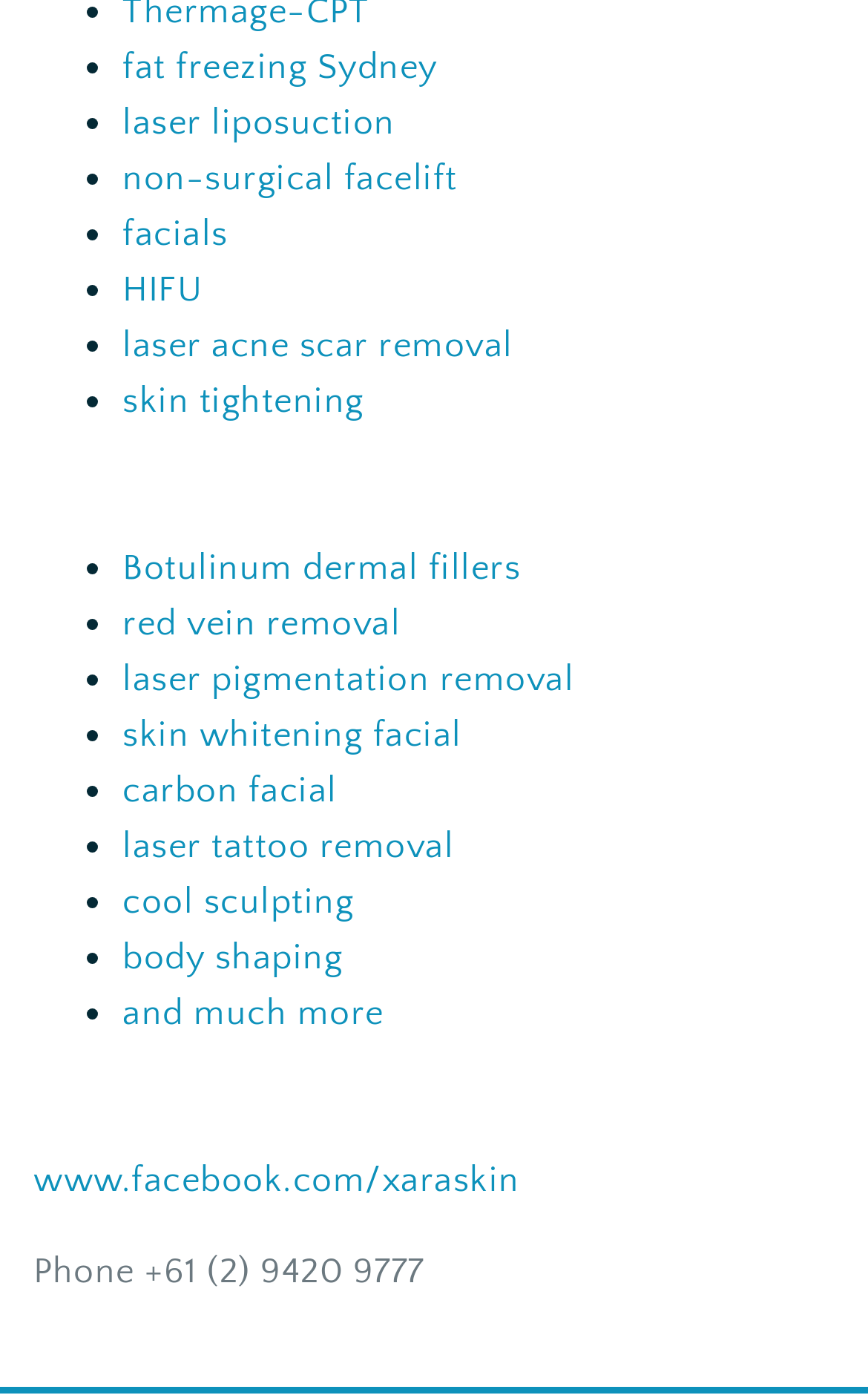Show the bounding box coordinates for the HTML element described as: "fat freezing Sydney".

[0.141, 0.034, 0.504, 0.063]